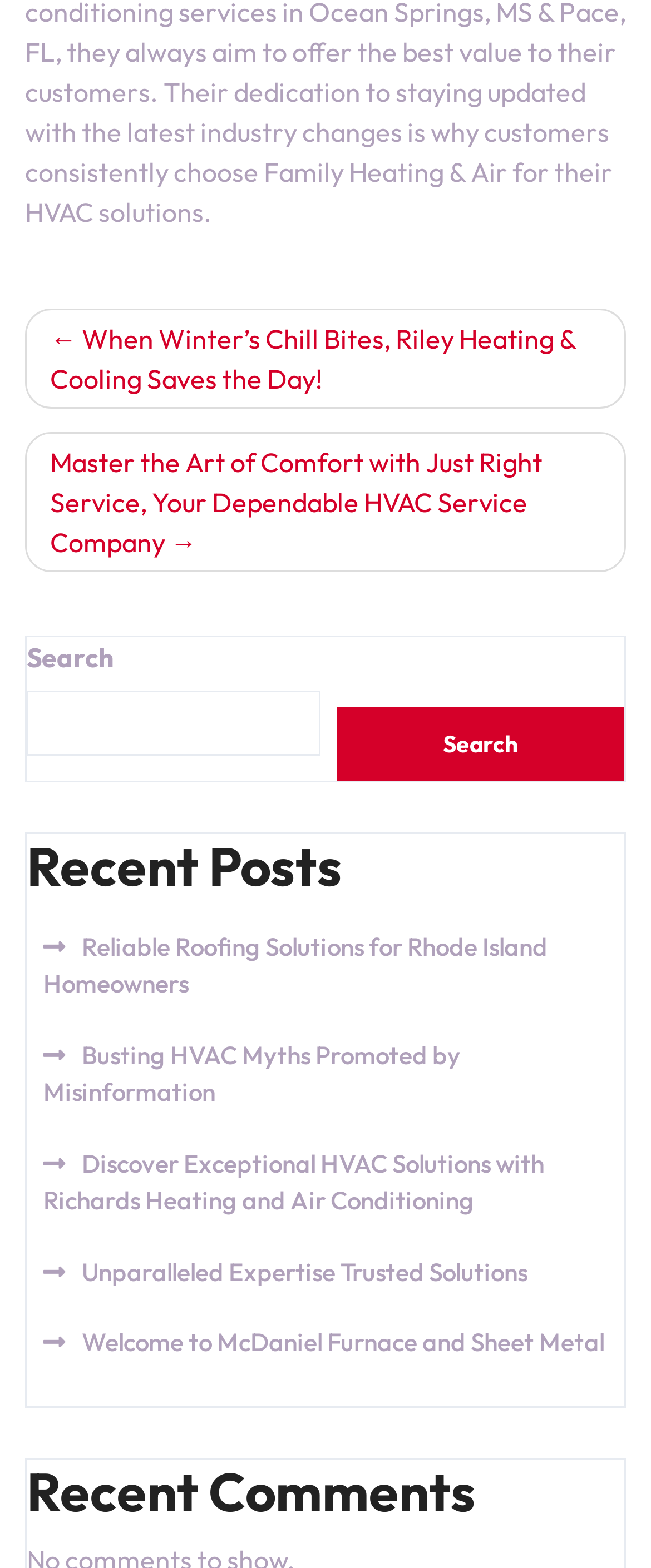Identify the bounding box coordinates for the UI element described as follows: "parent_node: Search name="s"". Ensure the coordinates are four float numbers between 0 and 1, formatted as [left, top, right, bottom].

[0.041, 0.441, 0.491, 0.482]